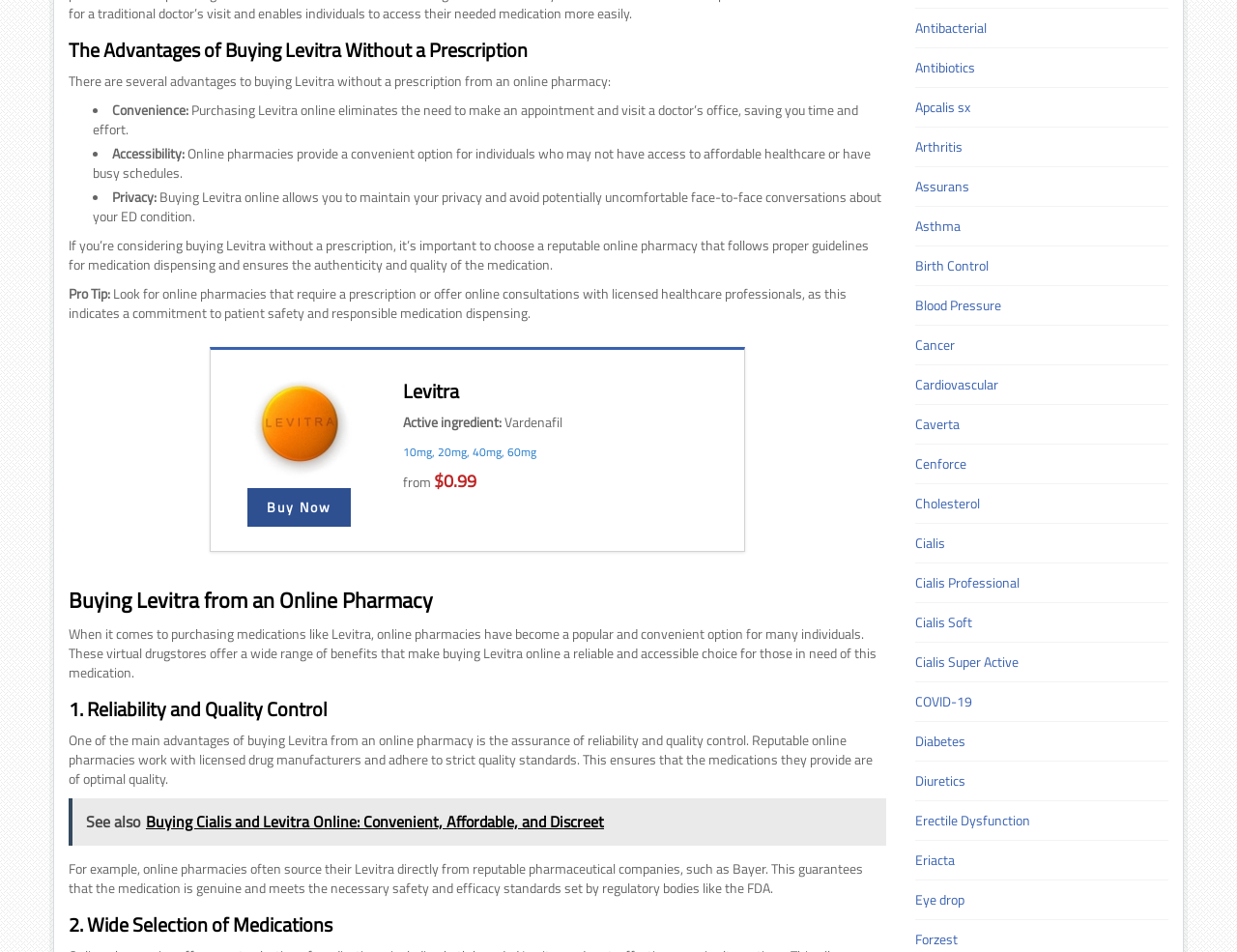Please specify the bounding box coordinates of the clickable region to carry out the following instruction: "Check the price of 'Levitra'". The coordinates should be four float numbers between 0 and 1, in the format [left, top, right, bottom].

[0.351, 0.491, 0.385, 0.519]